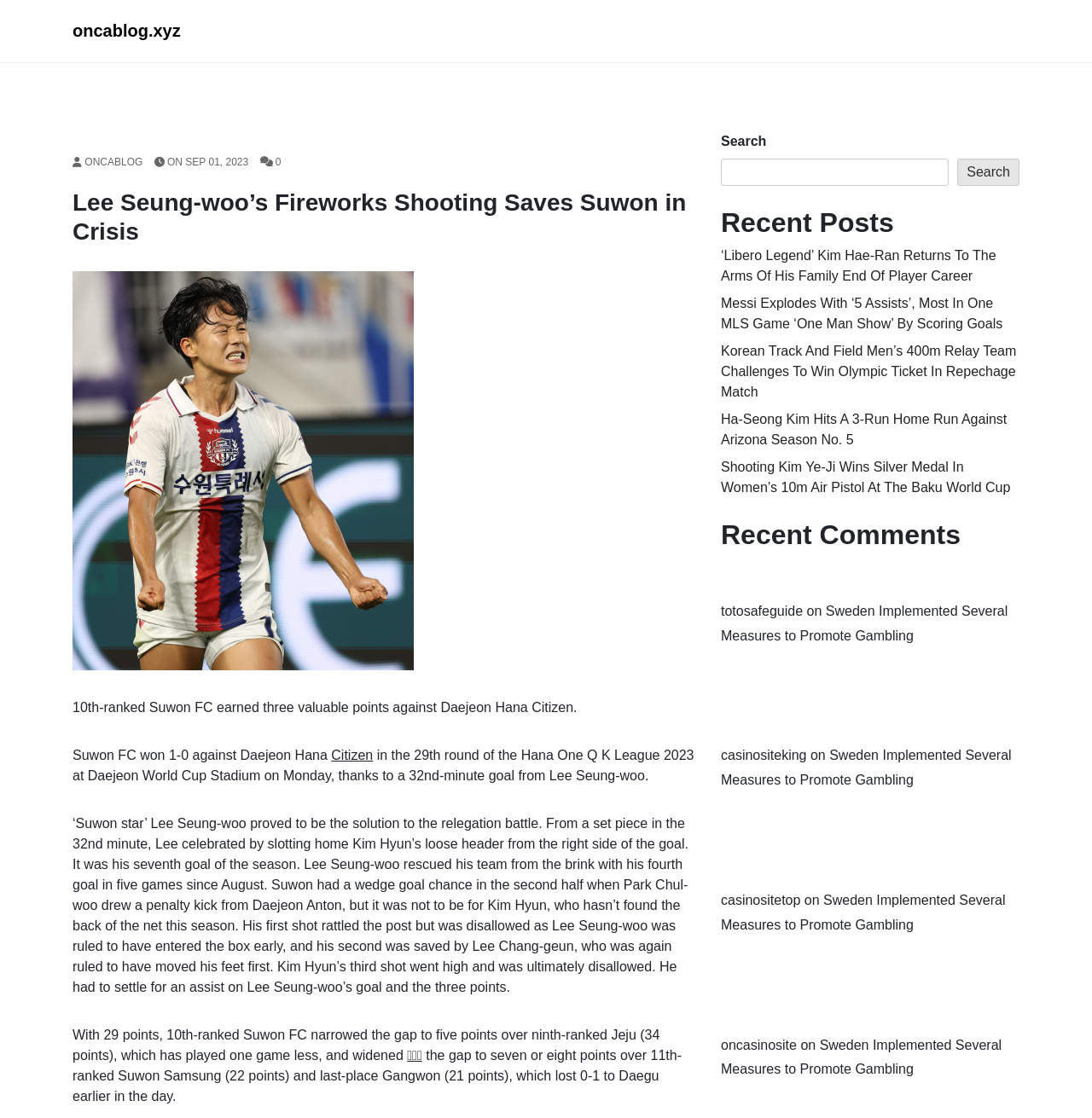Could you locate the bounding box coordinates for the section that should be clicked to accomplish this task: "Visit the 'Solar' page".

None